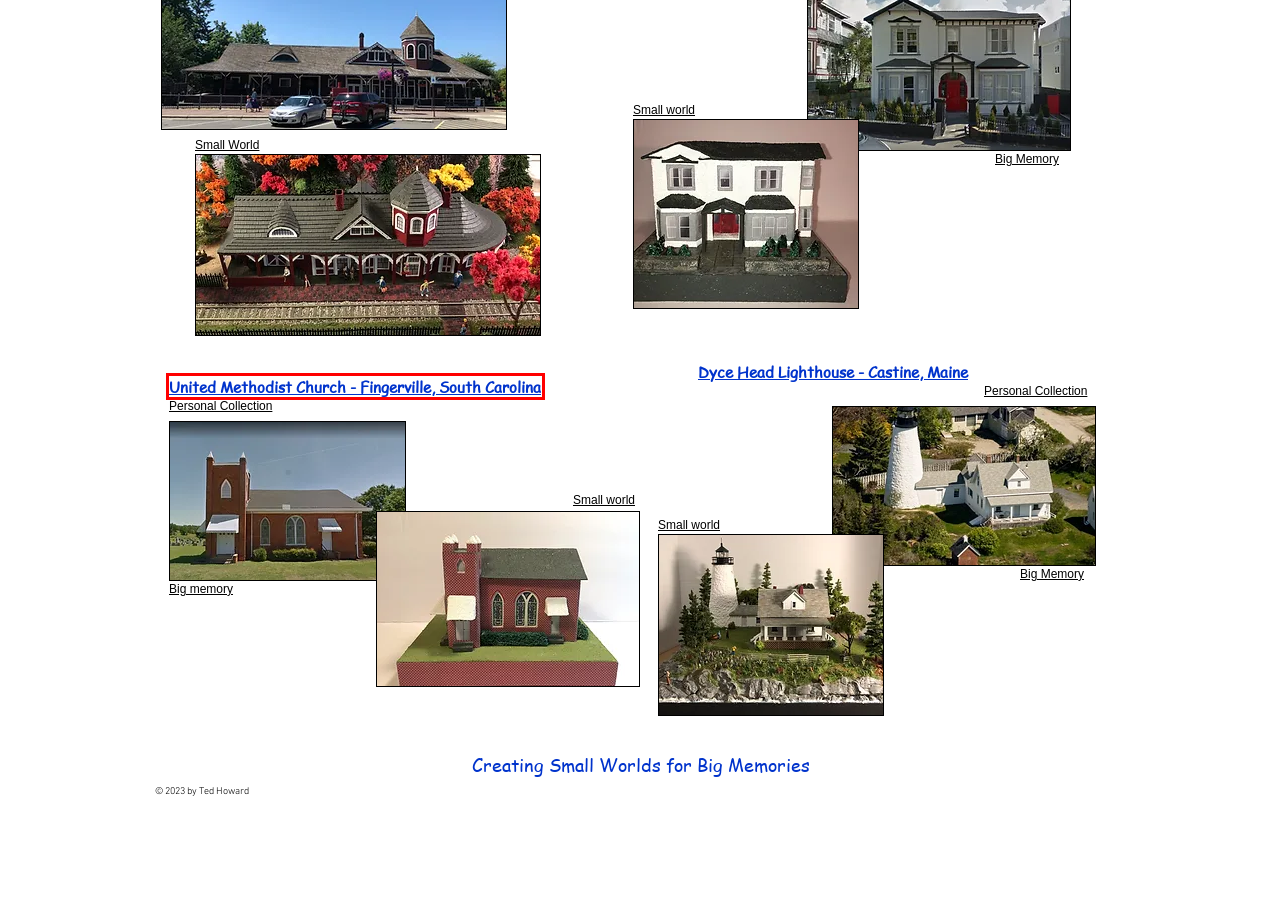You are provided with a screenshot of a webpage containing a red rectangle bounding box. Identify the webpage description that best matches the new webpage after the element in the bounding box is clicked. Here are the potential descriptions:
A. Railroad Depot, Snoqualmie, Washington | Brighton Lake Studio
B. Nicholas Creek Village | Brighton Lake Studio
C. Kringleton Valley | Brighton Lake Studio
D. Brighton Lake Studio, Land O' Lakes, Florida, Artist
E. Dyce Head Lighthouse, Castine, Maine | Brighton Lake Studio
F. Wellington, New Zealand Apartment | Brighton Lake Studio
G. Fingerville UMC | Brighton Lake Studio
H. Contact | Brighton Lake Studio

G